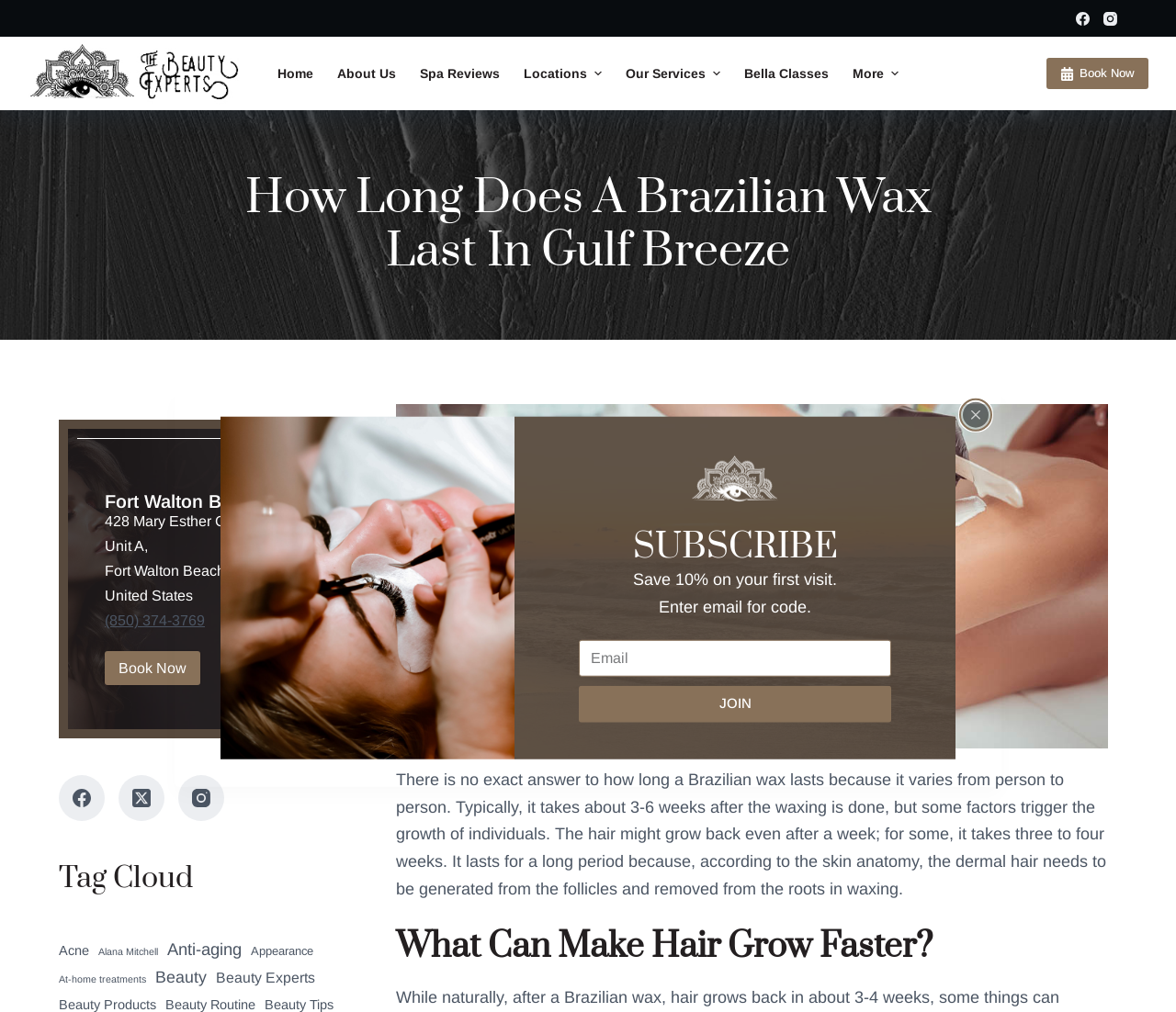Explain the contents of the webpage comprehensively.

This webpage is about a beauty salon, specifically discussing Brazilian waxing services in Gulf Breeze. At the top, there is a navigation menu with links to various pages, including Home, About Us, Spa Reviews, Locations, and more. Below the menu, there is a prominent call-to-action button to "Book Now" and a link to the salon's Facebook page.

The main content of the page is an article about Brazilian waxing, with a heading "How Long Does A Brazilian Wax Last In Gulf Breeze". The article explains that the duration of a Brazilian wax varies from person to person, typically lasting 3-6 weeks. It also discusses factors that can affect hair growth.

To the right of the article, there is a sidebar with a subscription form, allowing visitors to enter their email address to receive a 10% discount on their first visit. Below the form, there are links to the salon's social media profiles, including Facebook, Instagram, and Twitter.

At the bottom of the page, there is a section with contact information, including the salon's address, phone number, and a "Book Now" link. There is also a tag cloud with links to various topics related to beauty and skincare.

Throughout the page, there are several images, including a logo for Lash Extensions | The Beauty Experts, a picture of a Brazilian waxing center, and icons for the social media links.